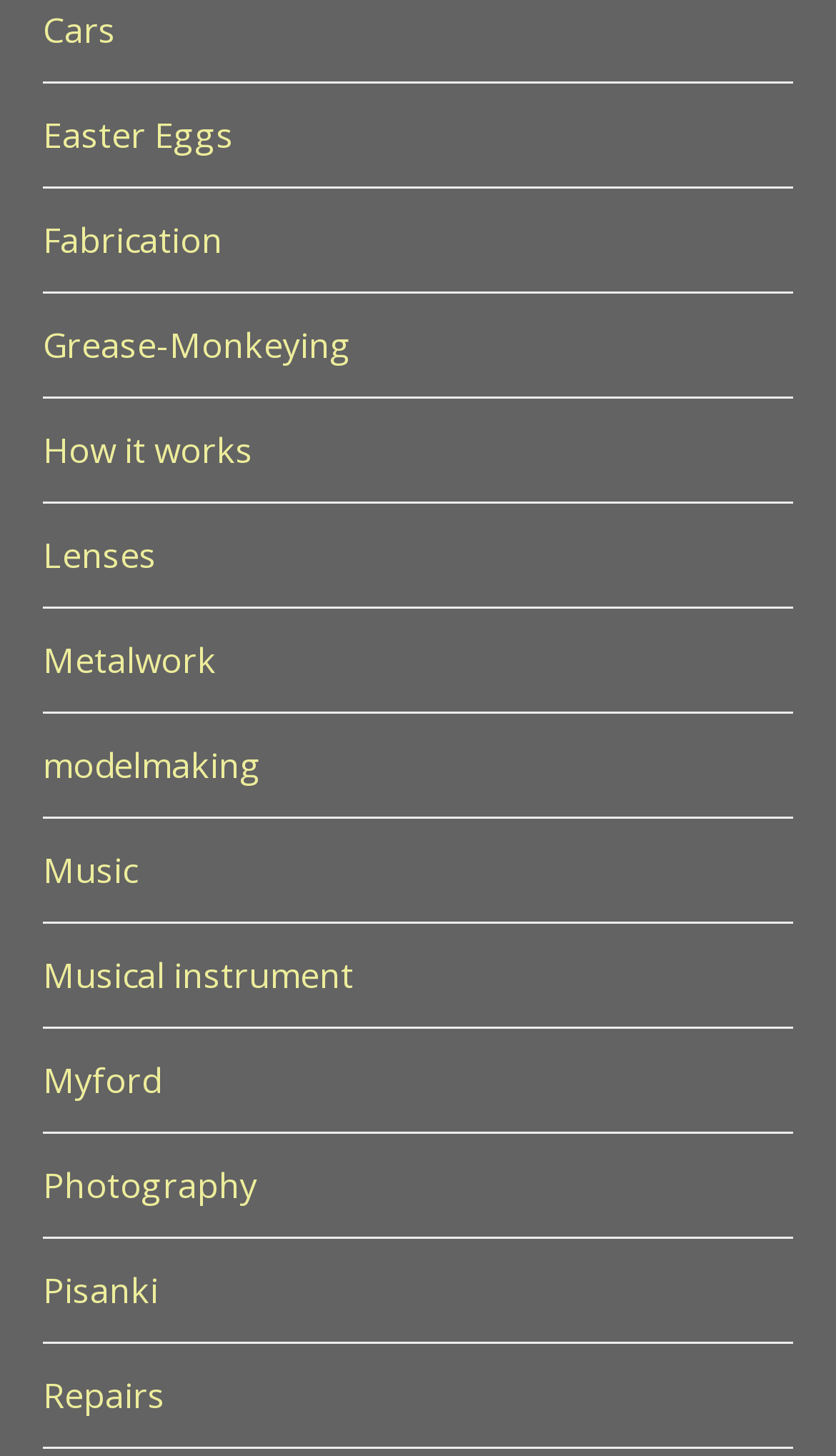Use a single word or phrase to answer the question:
Are the links on the webpage arranged horizontally or vertically?

Vertically